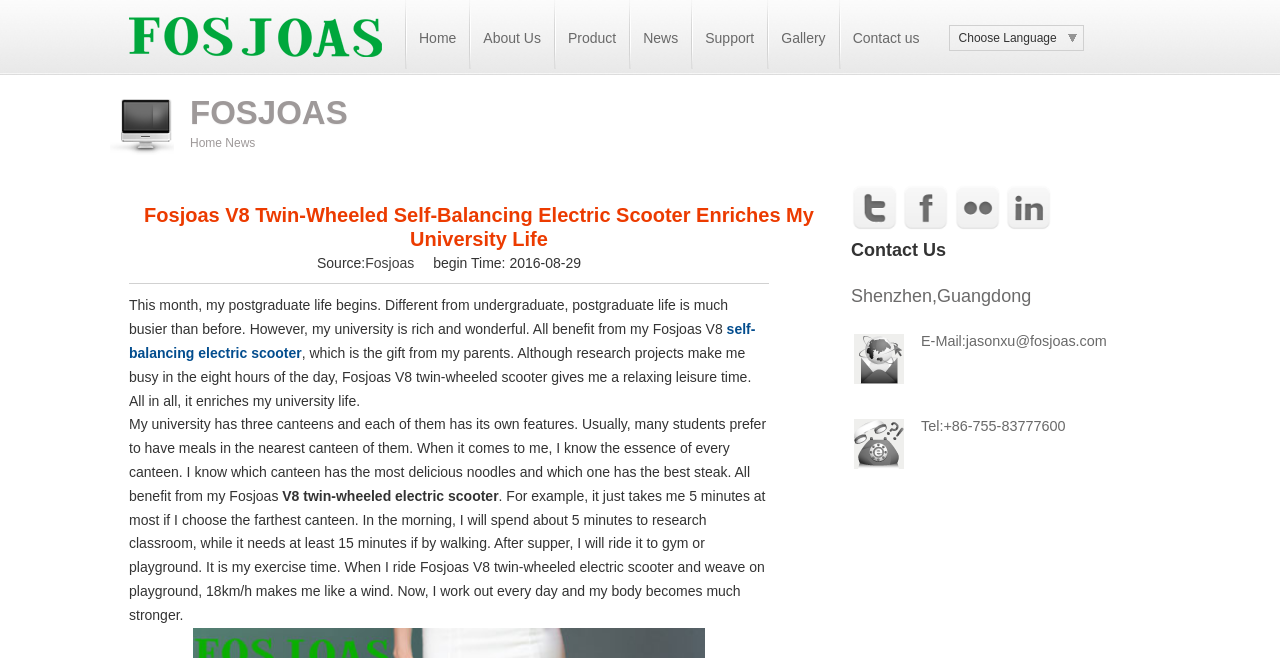What is the maximum speed of the Fosjoas V8 twin-wheeled electric scooter?
Examine the screenshot and reply with a single word or phrase.

18km/h